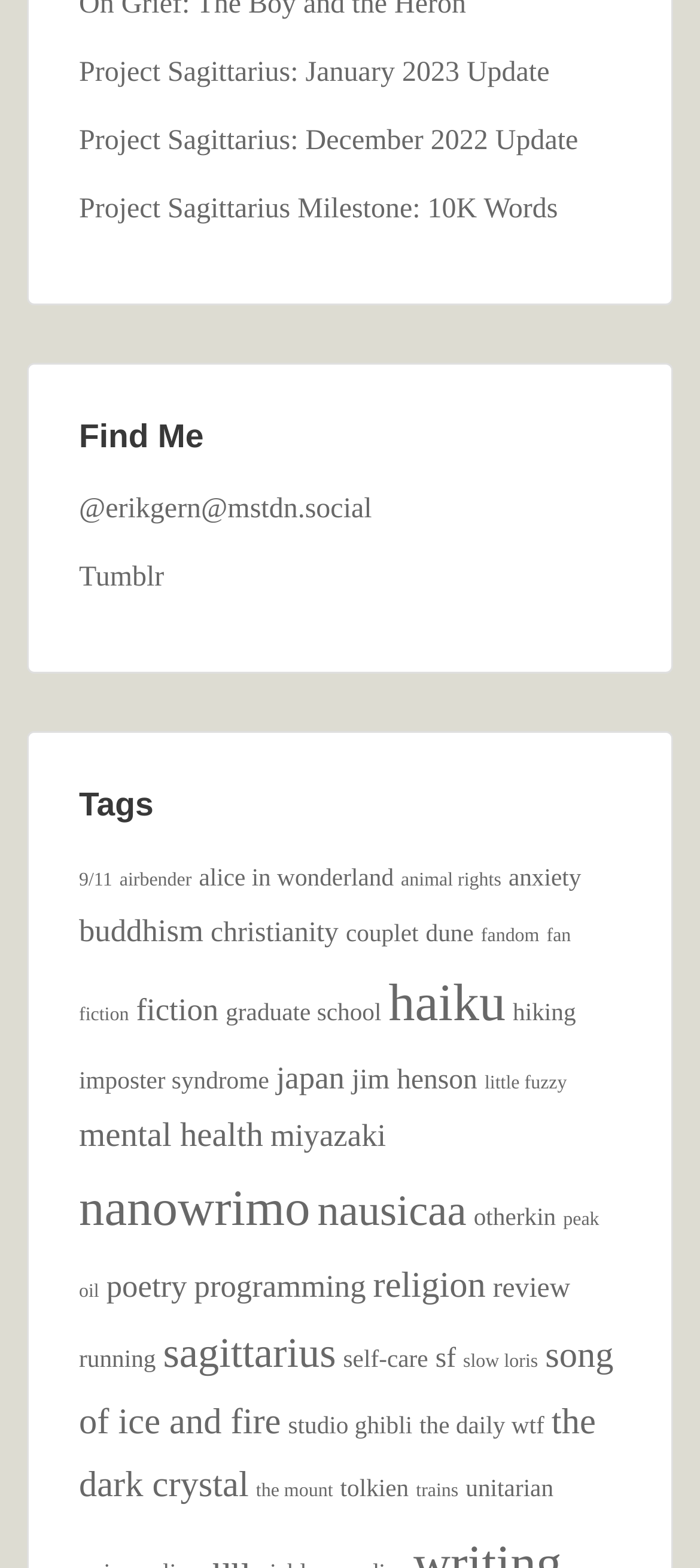Could you provide the bounding box coordinates for the portion of the screen to click to complete this instruction: "View Project Sagittarius: January 2023 Update"?

[0.113, 0.036, 0.785, 0.056]